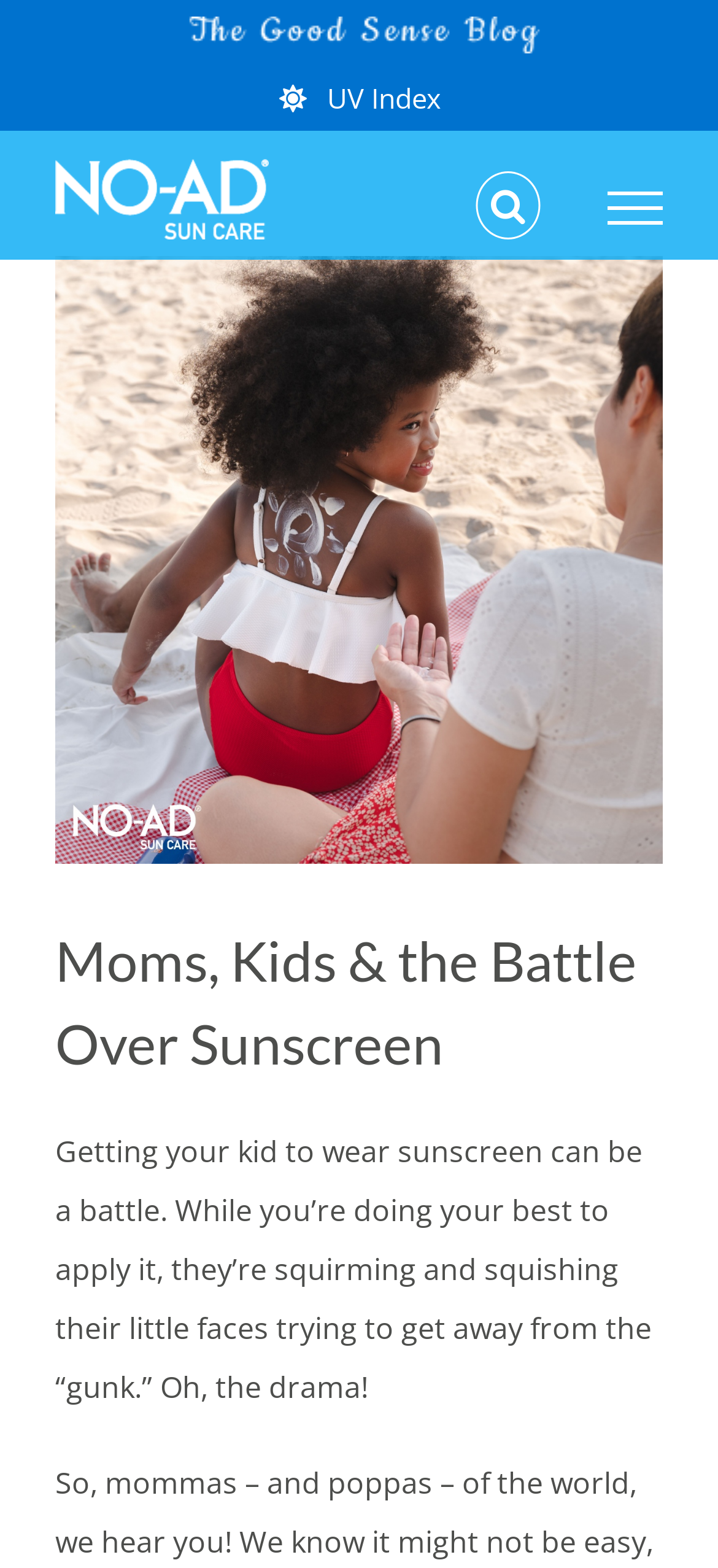Is there a logo on the webpage?
Kindly offer a comprehensive and detailed response to the question.

The presence of a logo can be confirmed by the image element 'NO-AD Logo' with bounding box coordinates [0.077, 0.1, 0.373, 0.153] which indicates that the logo is located at the top-left corner of the webpage.